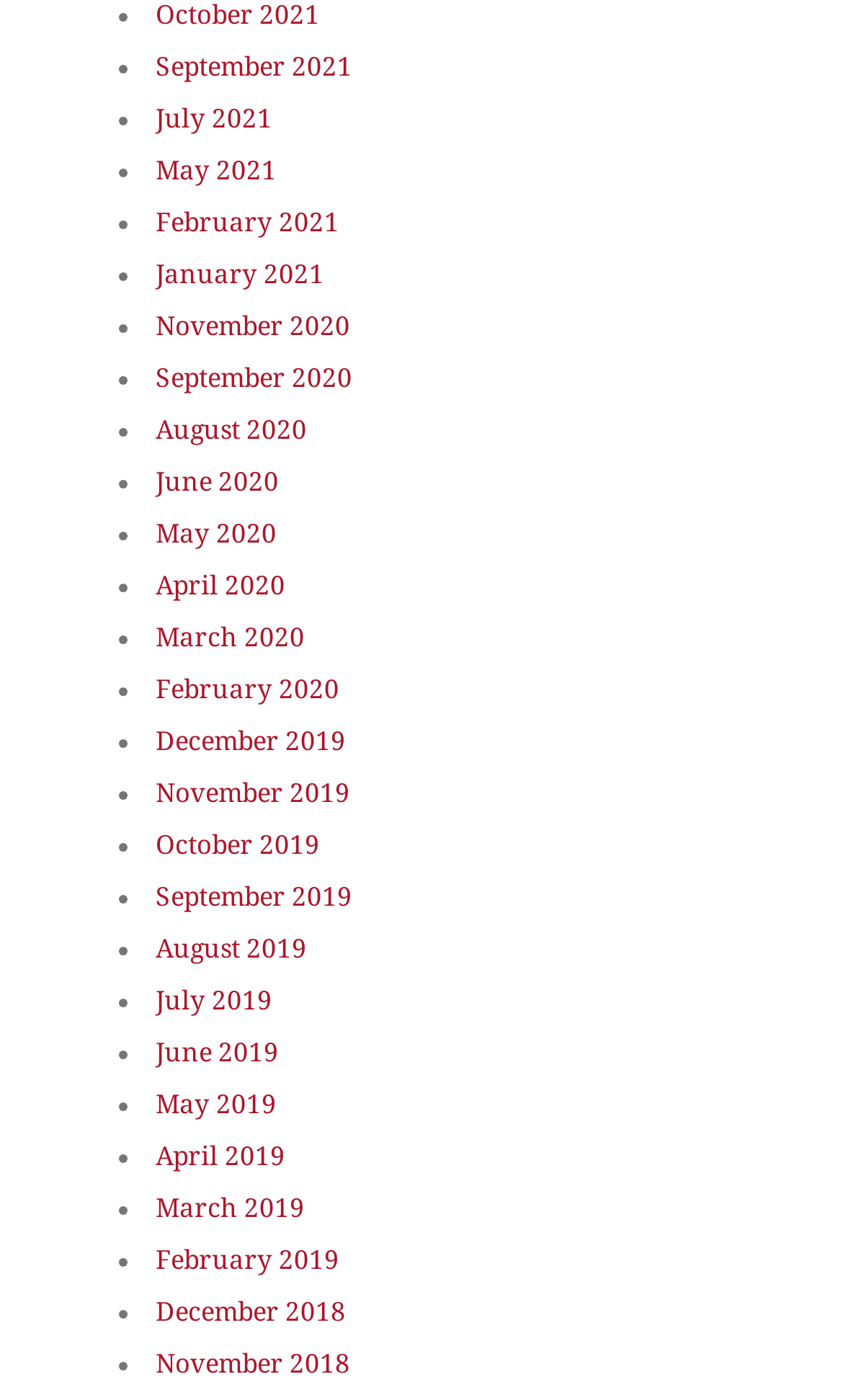Can you identify the bounding box coordinates of the clickable region needed to carry out this instruction: 'View October 2021'? The coordinates should be four float numbers within the range of 0 to 1, stated as [left, top, right, bottom].

[0.185, 0.0, 0.379, 0.022]